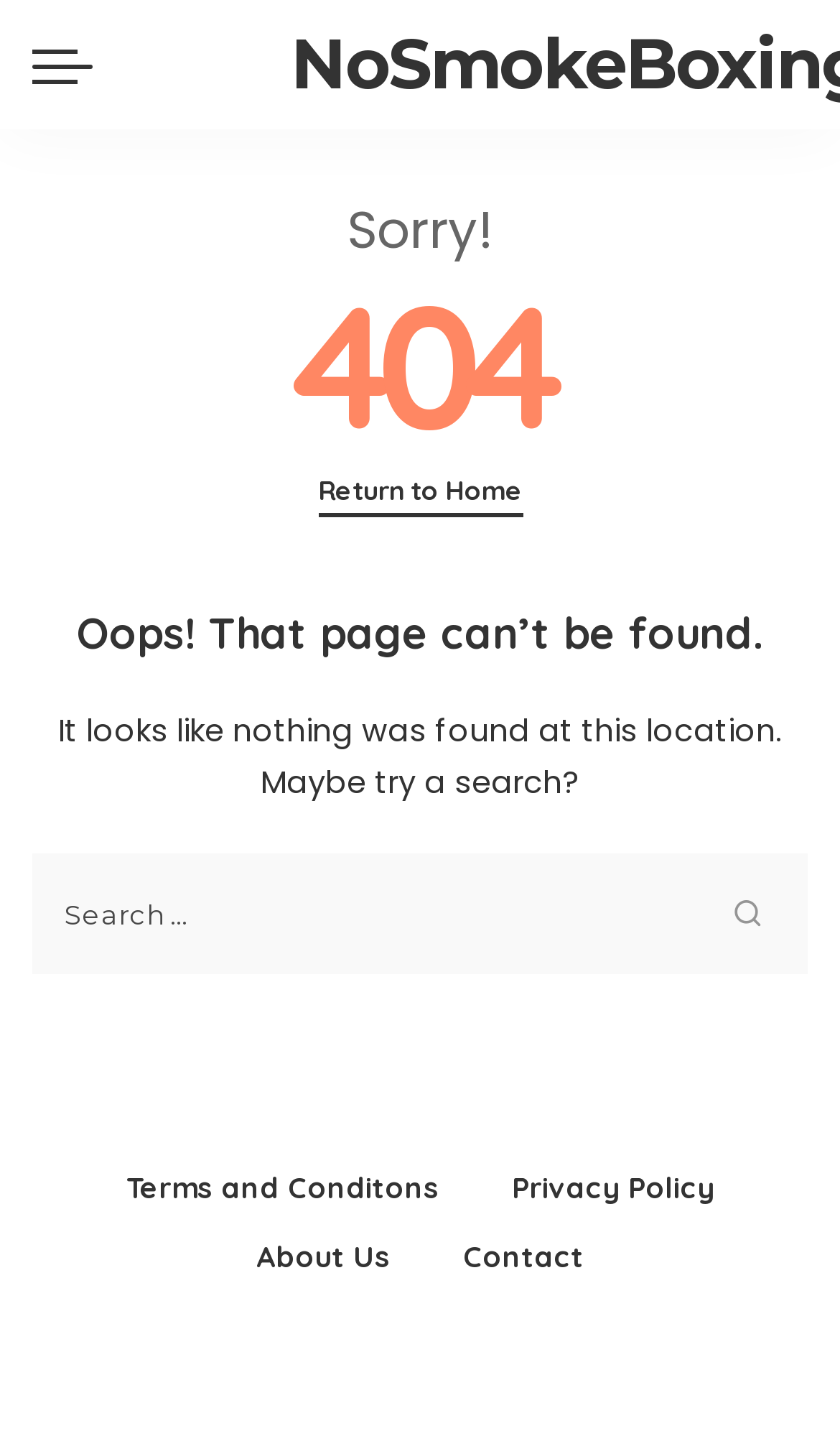Provide the bounding box coordinates of the section that needs to be clicked to accomplish the following instruction: "Contact us."

[0.533, 0.864, 0.713, 0.89]